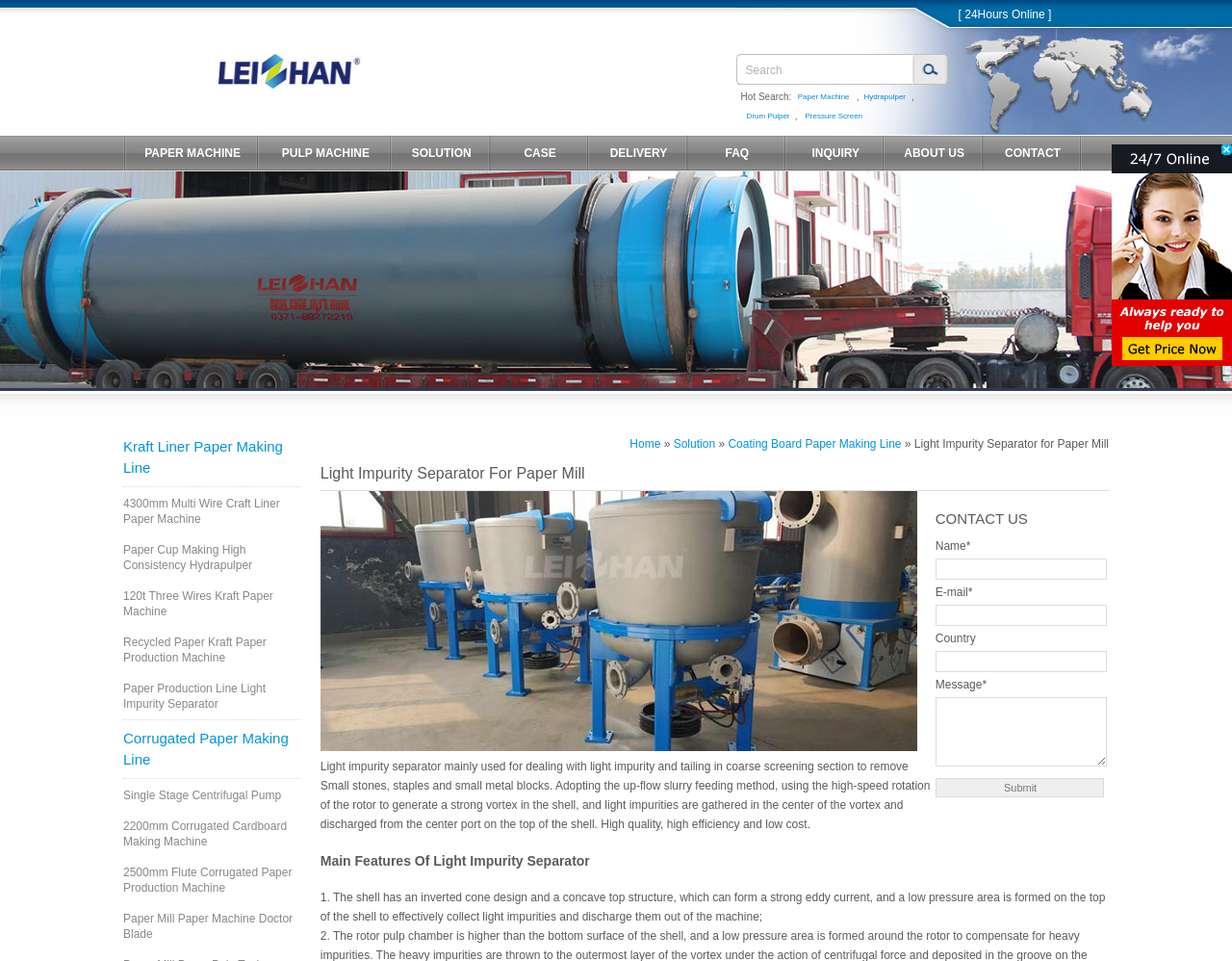Determine the bounding box coordinates of the section to be clicked to follow the instruction: "Submit the contact form". The coordinates should be given as four float numbers between 0 and 1, formatted as [left, top, right, bottom].

[0.759, 0.81, 0.896, 0.83]